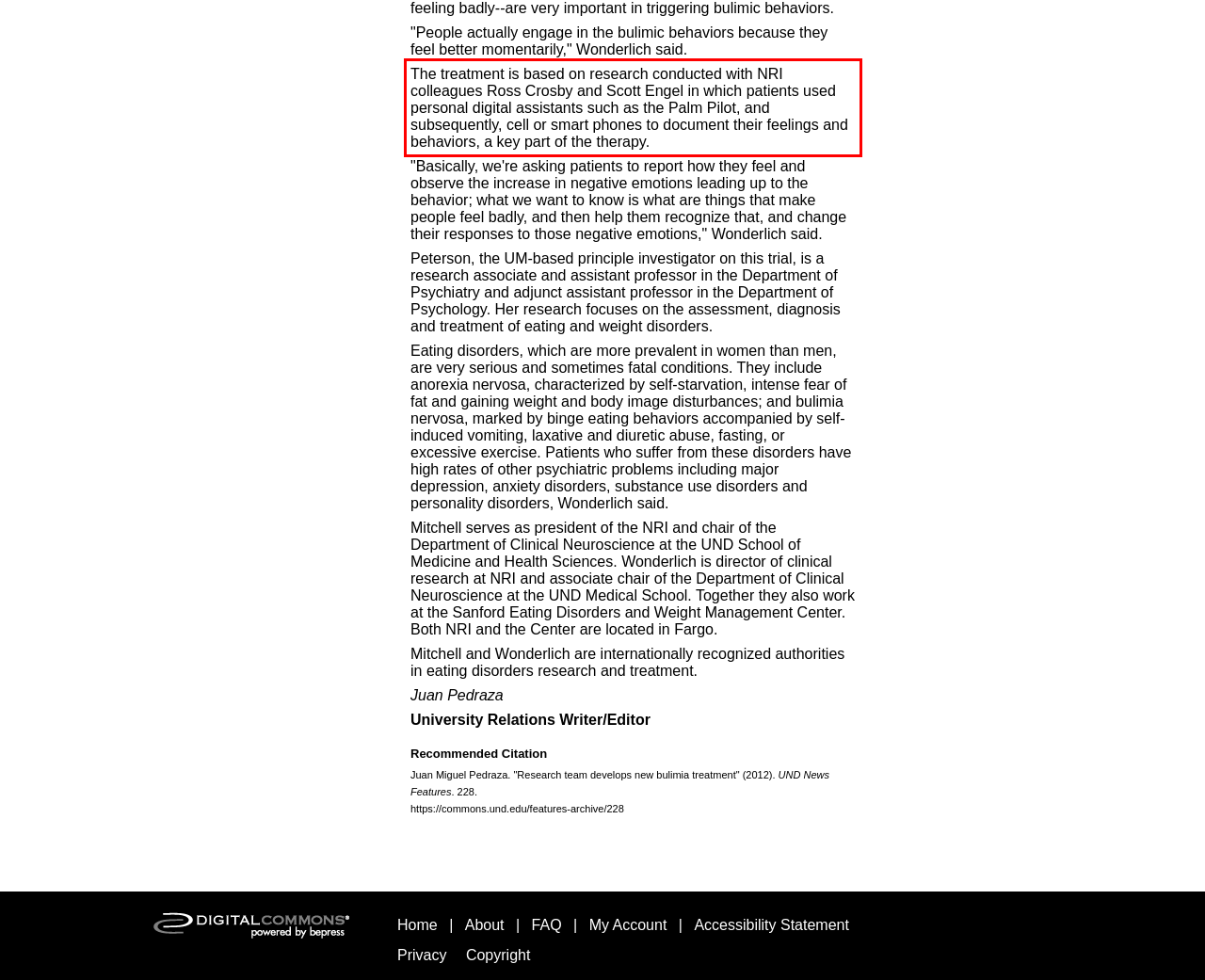You have a webpage screenshot with a red rectangle surrounding a UI element. Extract the text content from within this red bounding box.

The treatment is based on research conducted with NRI colleagues Ross Crosby and Scott Engel in which patients used personal digital assistants such as the Palm Pilot, and subsequently, cell or smart phones to document their feelings and behaviors, a key part of the therapy.